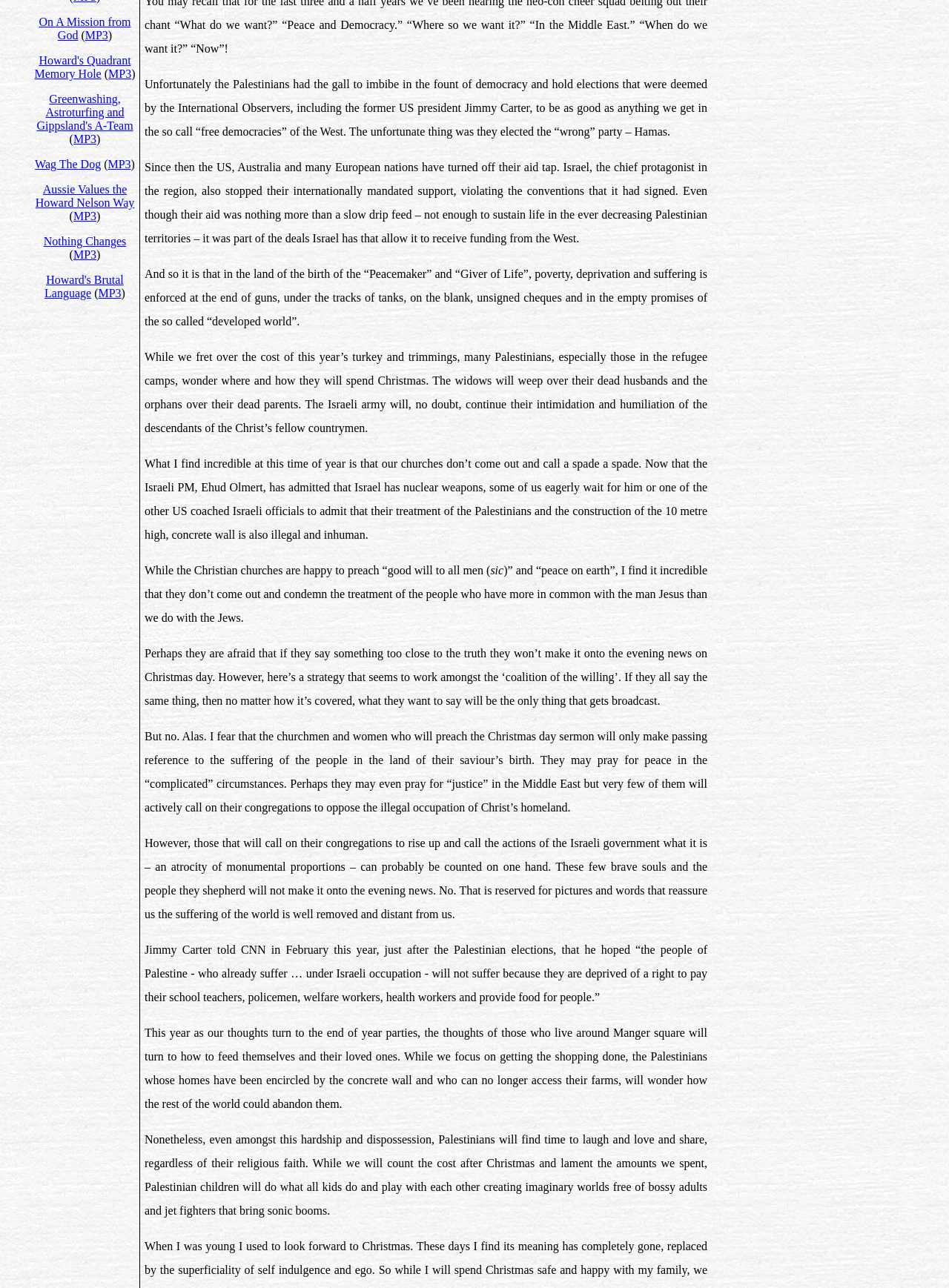Using the given element description, provide the bounding box coordinates (top-left x, top-left y, bottom-right x, bottom-right y) for the corresponding UI element in the screenshot: MP3

[0.114, 0.123, 0.138, 0.132]